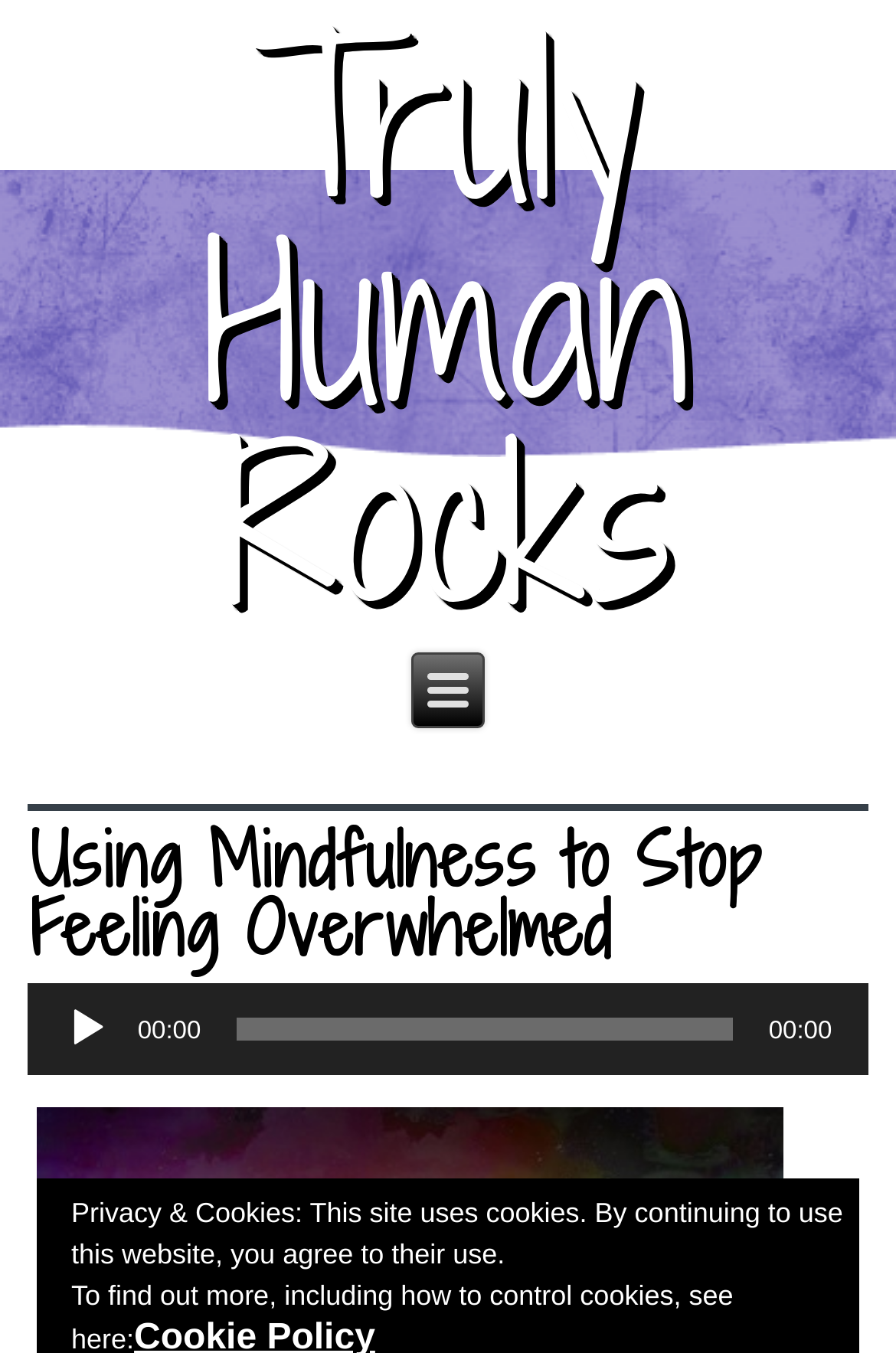What is the text at the bottom of the webpage?
From the screenshot, provide a brief answer in one word or phrase.

Privacy & Cookies